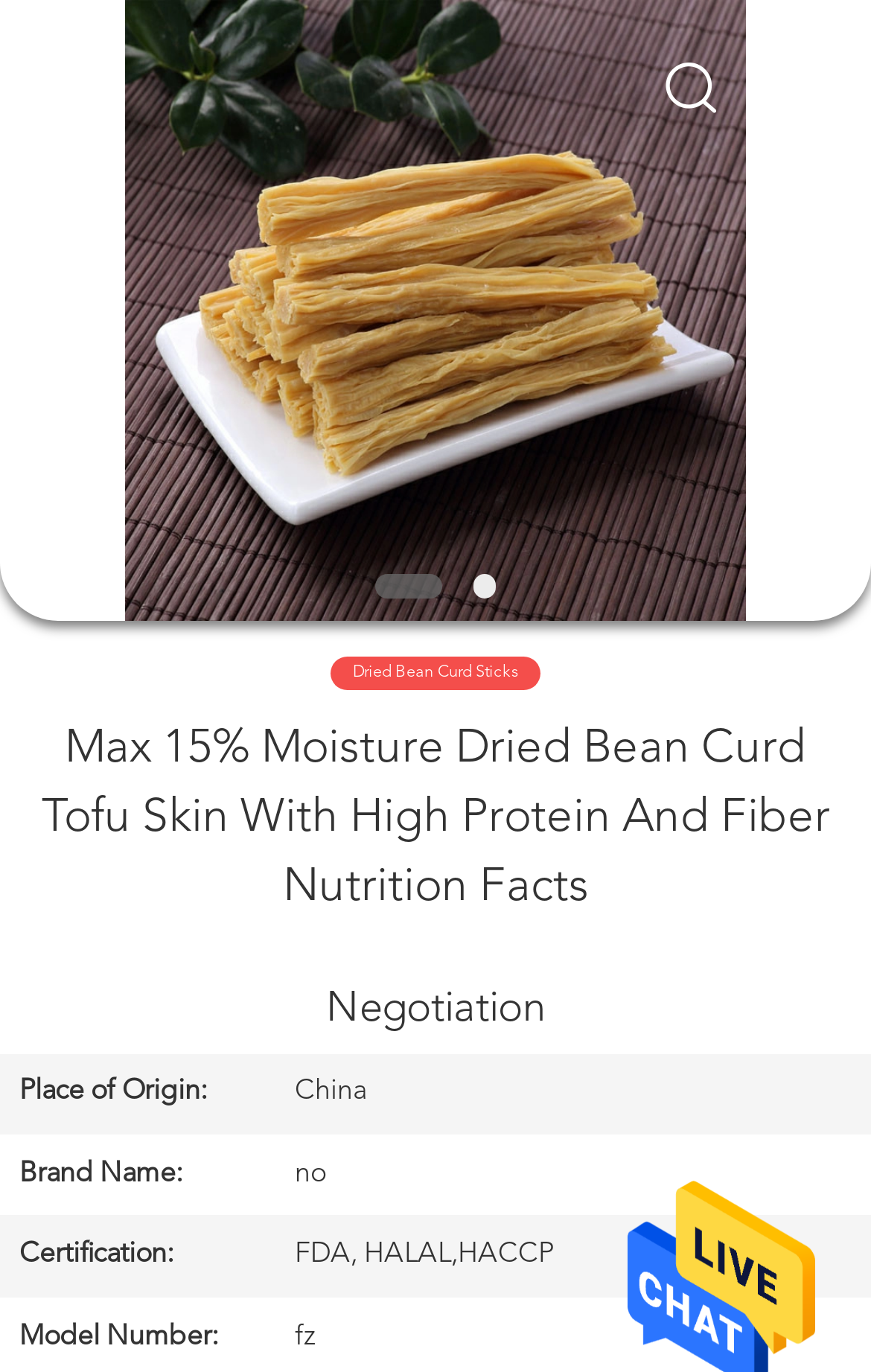Generate a detailed explanation of the webpage's features and information.

This webpage appears to be a product page for dried bean curd tofu skin with high protein and fiber nutrition facts. At the top, there is a search box where users can input what they want to search for. Below the search box, there are six navigation links: HOME, PRODUCTS, ABOUT US, FACTORY TOUR, QUALITY CONTROL, and CONTACT US.

On the left side of the page, there is a copyright notice stating "Copyright © 2018 - 2024 dry-breadcrumbs.com. All Rights Reserved." Below the navigation links, there is a large image of the product, taking up most of the top half of the page.

On the right side of the image, there is a heading that matches the product name, followed by a caption and a table with three rows. The table provides information about the product, including its place of origin, brand name, and certification. The place of origin is China, the brand name is not specified, and the product has FDA, HALAL, and HACCP certifications.

Above the table, there is a static text "Dried Bean Curd Sticks" which seems to be a related product or category. Overall, the page is focused on providing information about the dried bean curd tofu skin product.